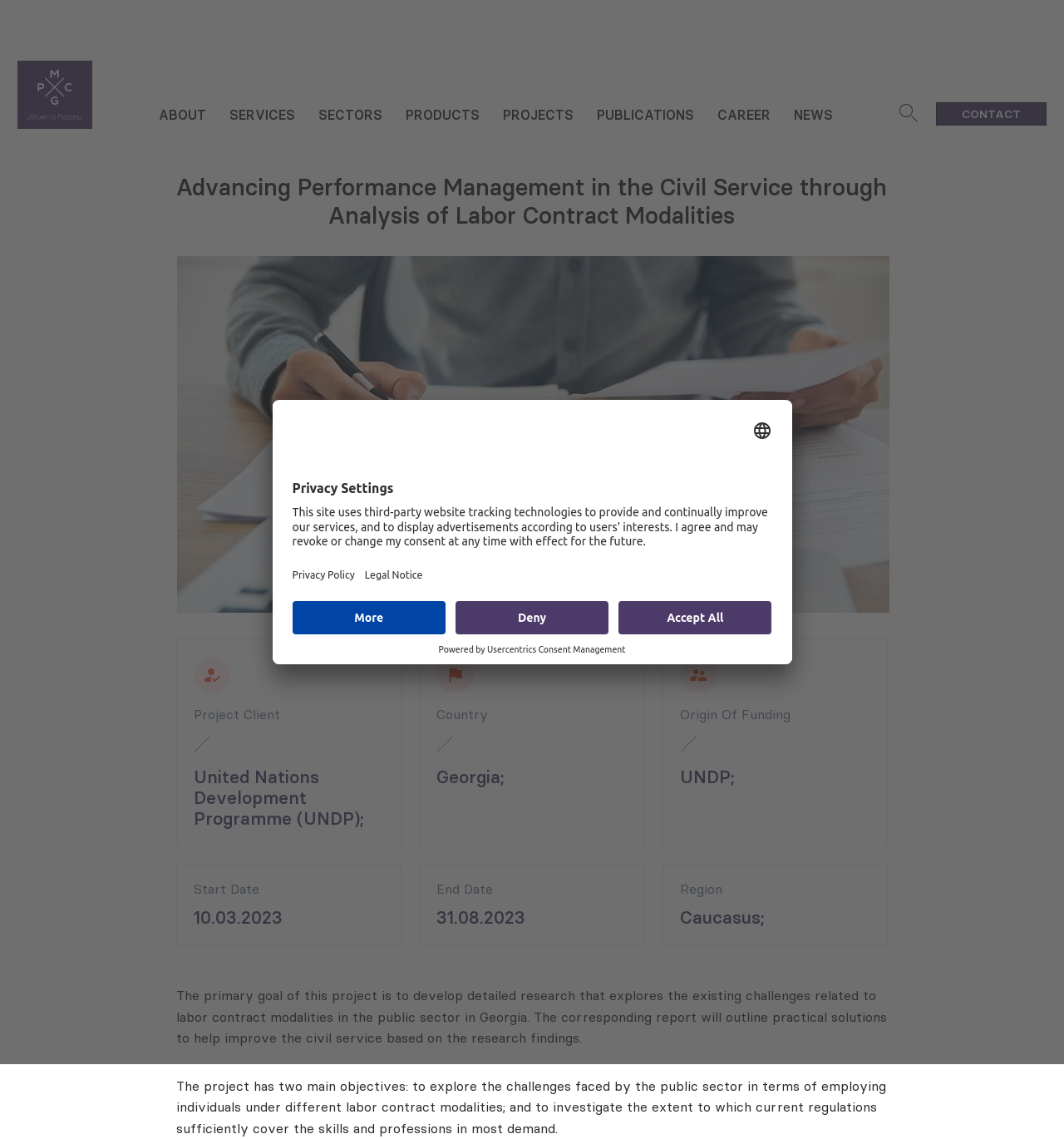Find and generate the main title of the webpage.

Advancing Performance Management in the Civil Service through Analysis of Labor Contract Modalities